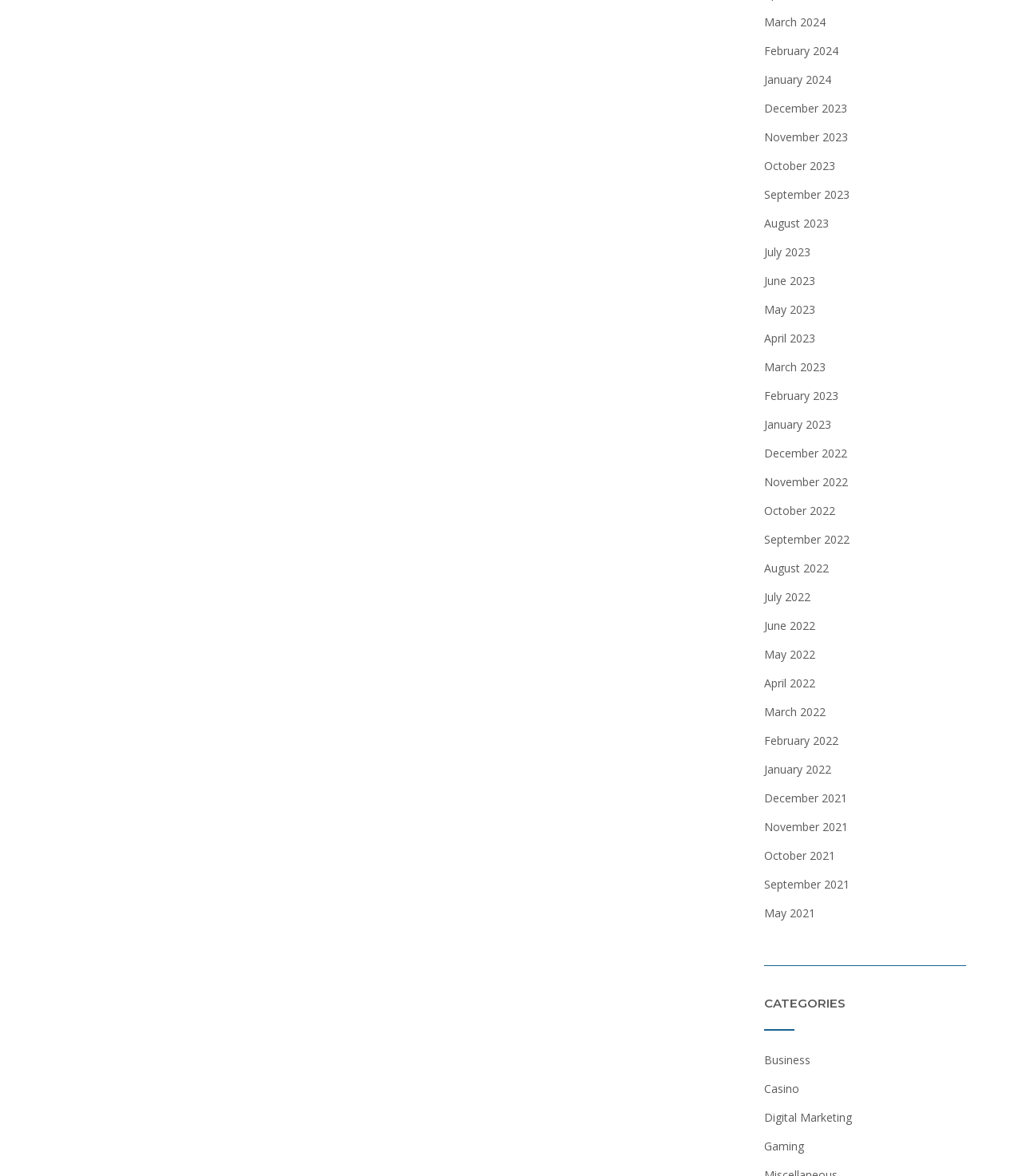Are there any months listed from 2020 or earlier?
Use the information from the screenshot to give a comprehensive response to the question.

I looked at the links with month names and found that the earliest month listed is May 2021, with no months from 2020 or earlier.